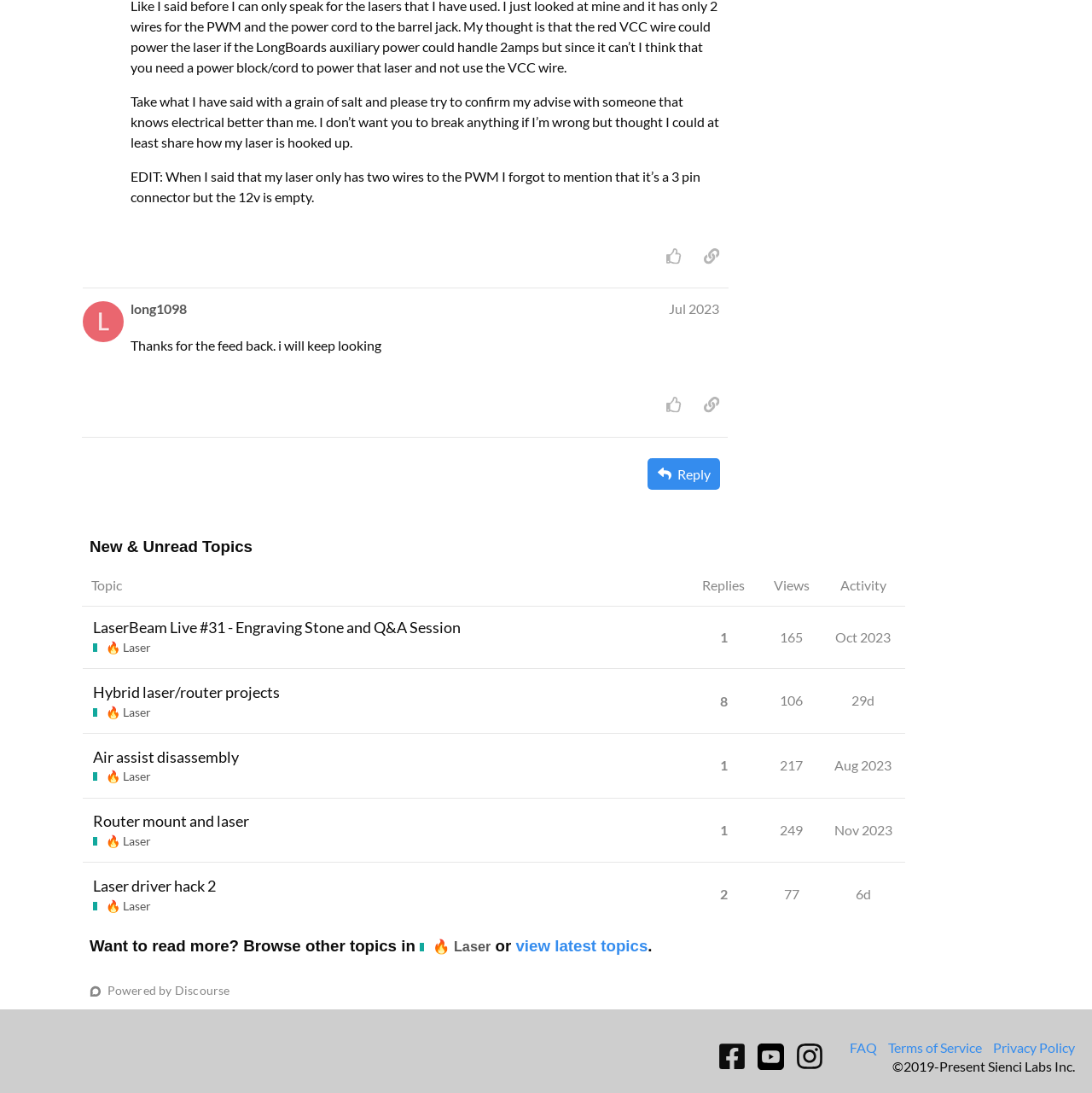Can you determine the bounding box coordinates of the area that needs to be clicked to fulfill the following instruction: "Copy a link to this post to clipboard"?

[0.637, 0.221, 0.667, 0.248]